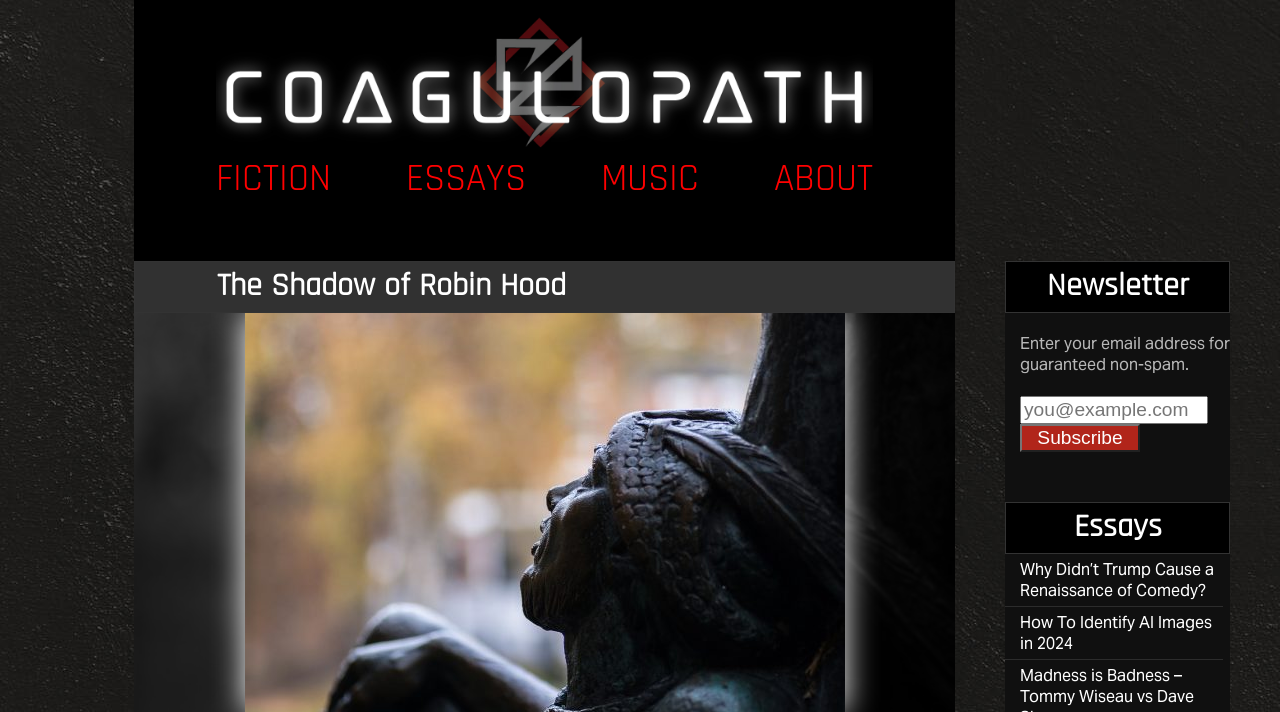Please identify the bounding box coordinates of the element on the webpage that should be clicked to follow this instruction: "Subscribe to the newsletter". The bounding box coordinates should be given as four float numbers between 0 and 1, formatted as [left, top, right, bottom].

[0.797, 0.596, 0.891, 0.635]